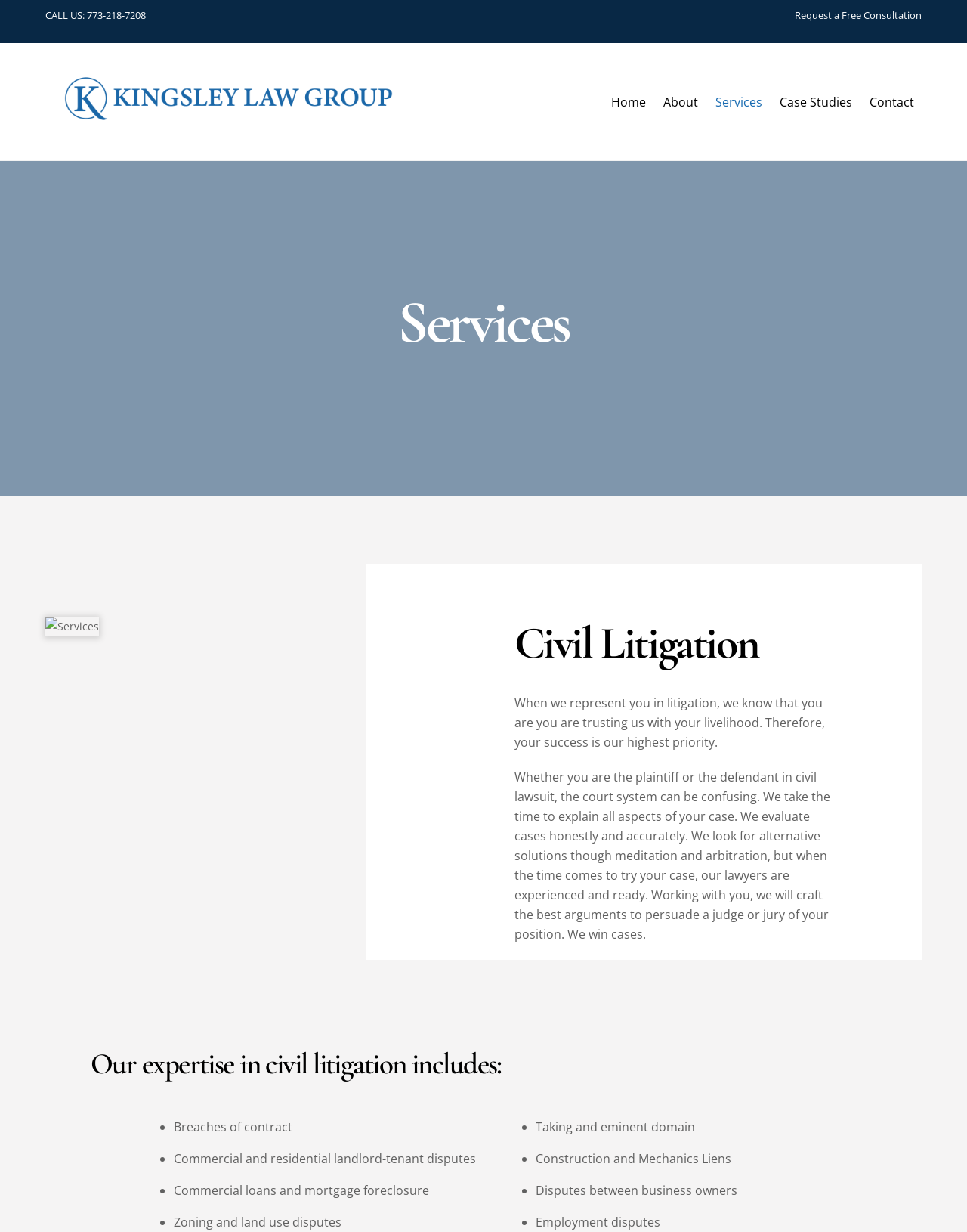Please locate the clickable area by providing the bounding box coordinates to follow this instruction: "Call the phone number".

[0.09, 0.007, 0.151, 0.018]